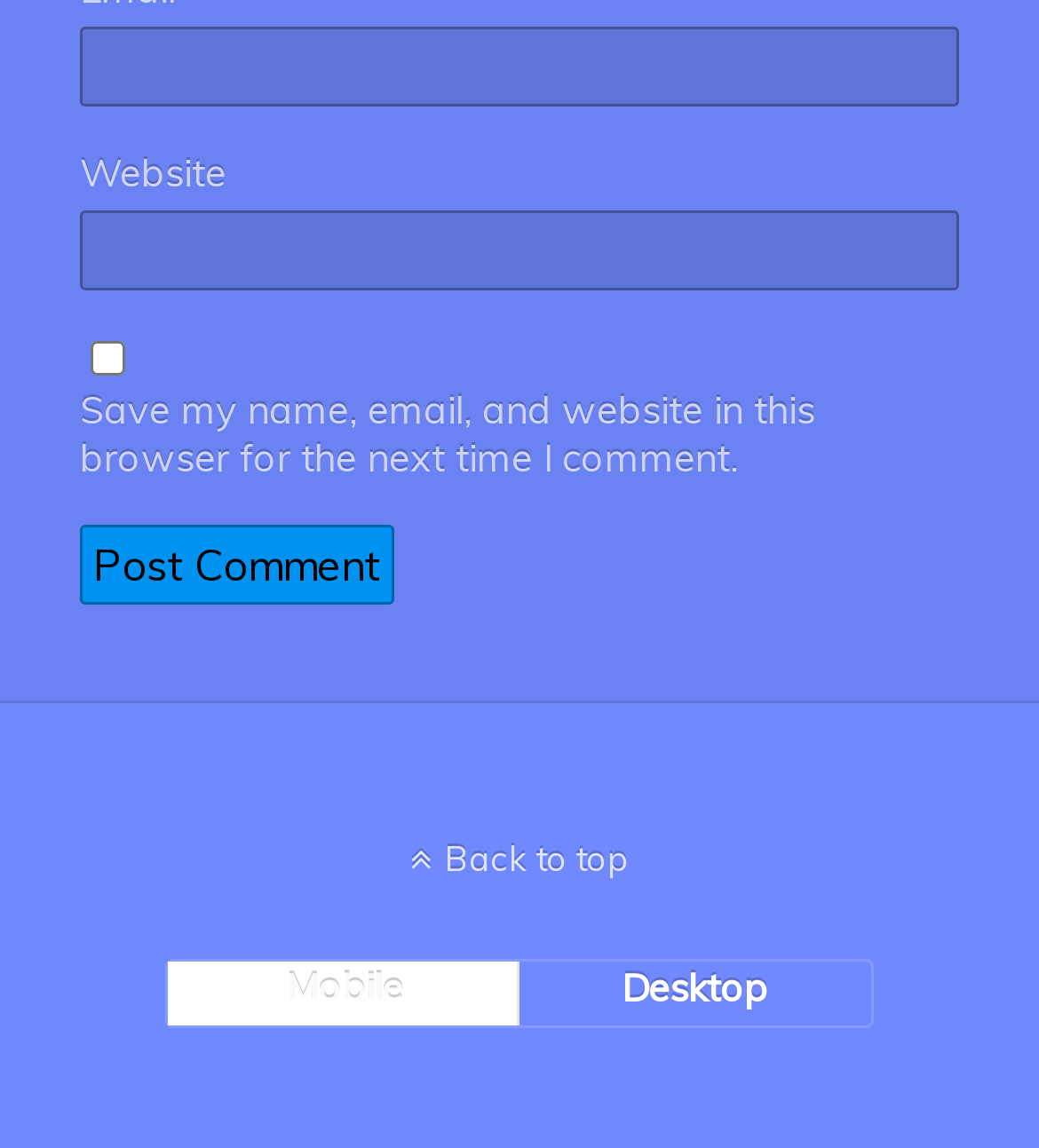What is the purpose of the 'Back to top' link?
Look at the image and construct a detailed response to the question.

The 'Back to top' link is likely used to quickly scroll the user back to the top of the webpage, possibly after they have scrolled down to read or comment on content.